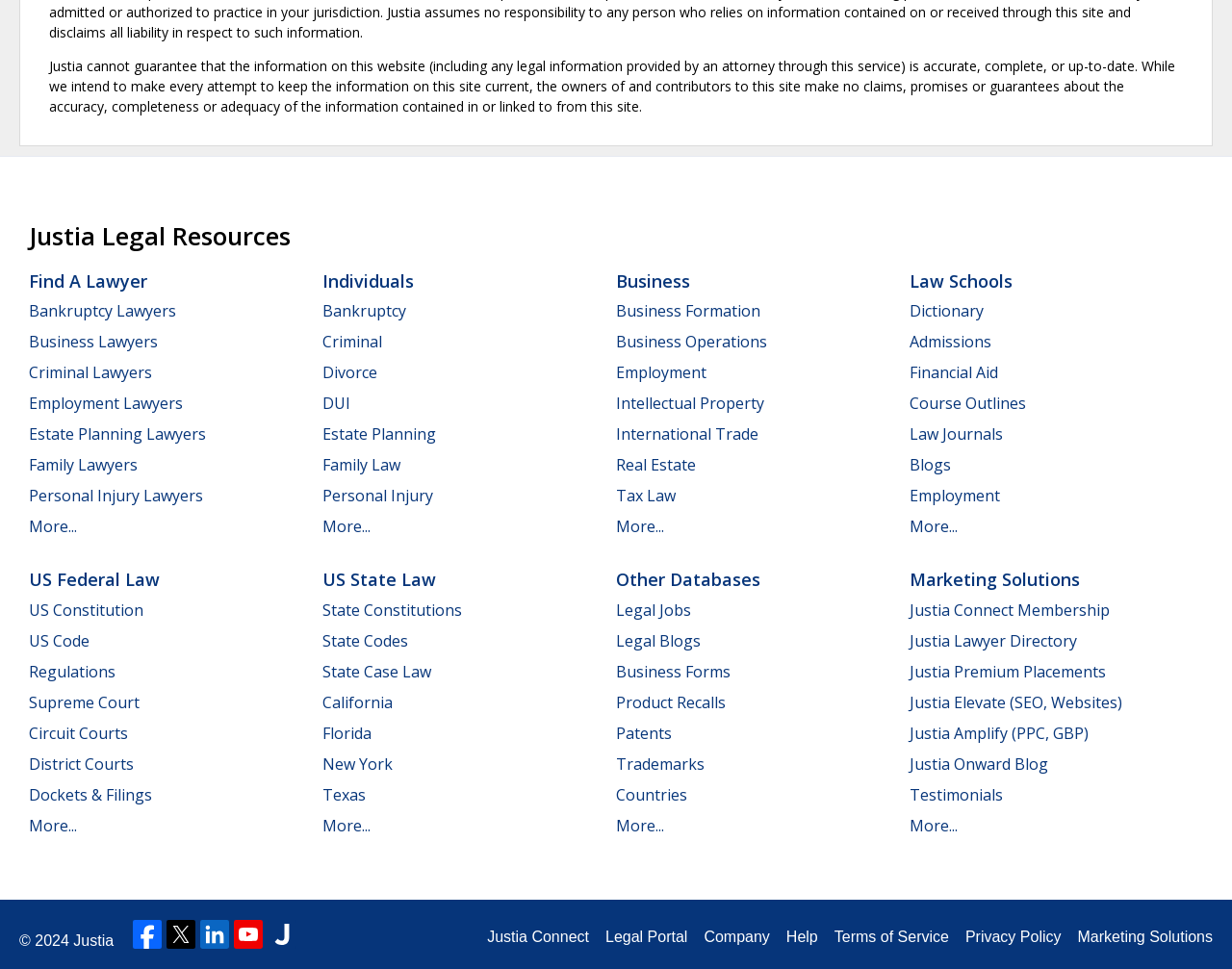Please provide a one-word or short phrase answer to the question:
How many main categories are there for lawyers?

3